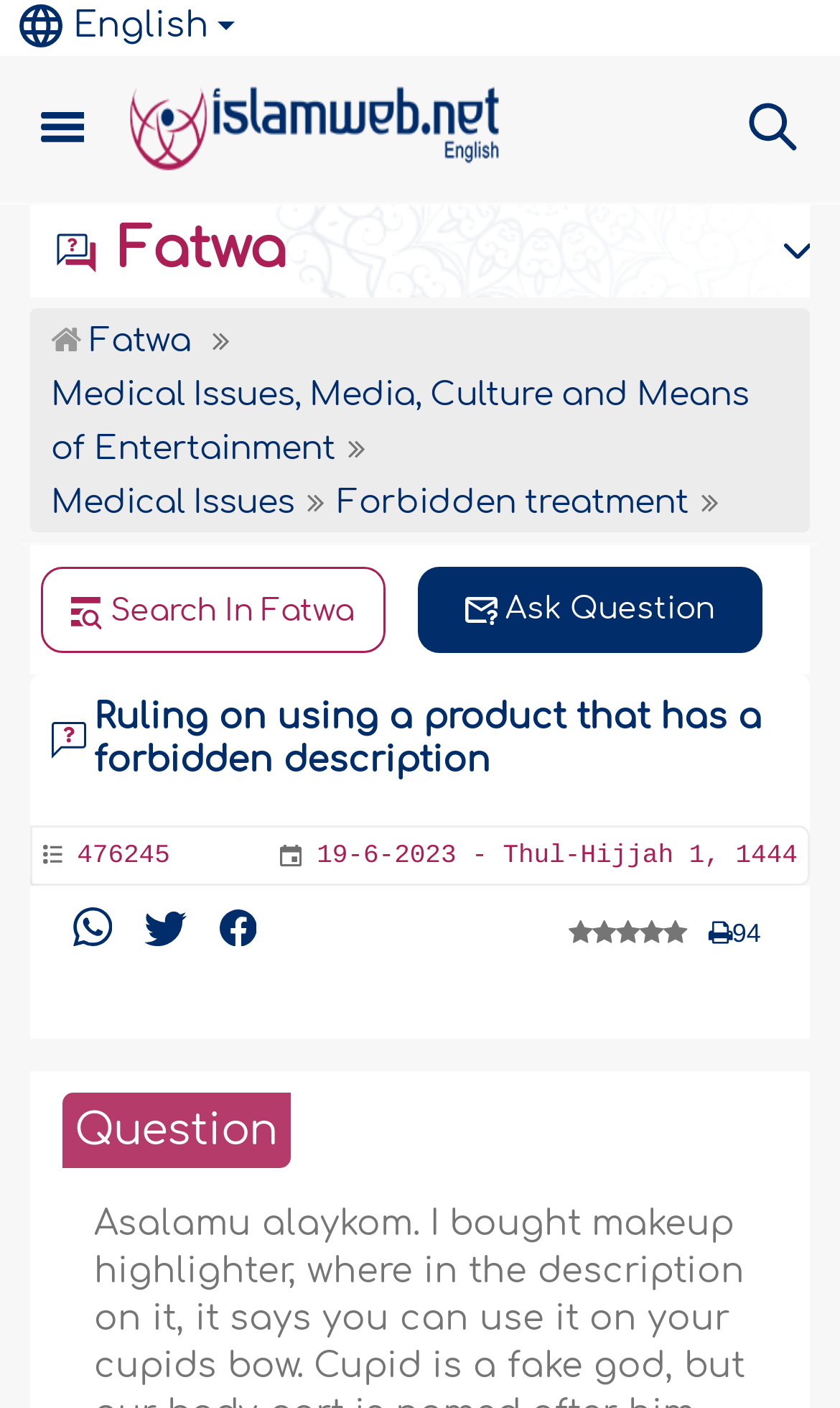Determine the bounding box for the UI element that matches this description: "Search In Fatwa".

[0.048, 0.403, 0.458, 0.464]